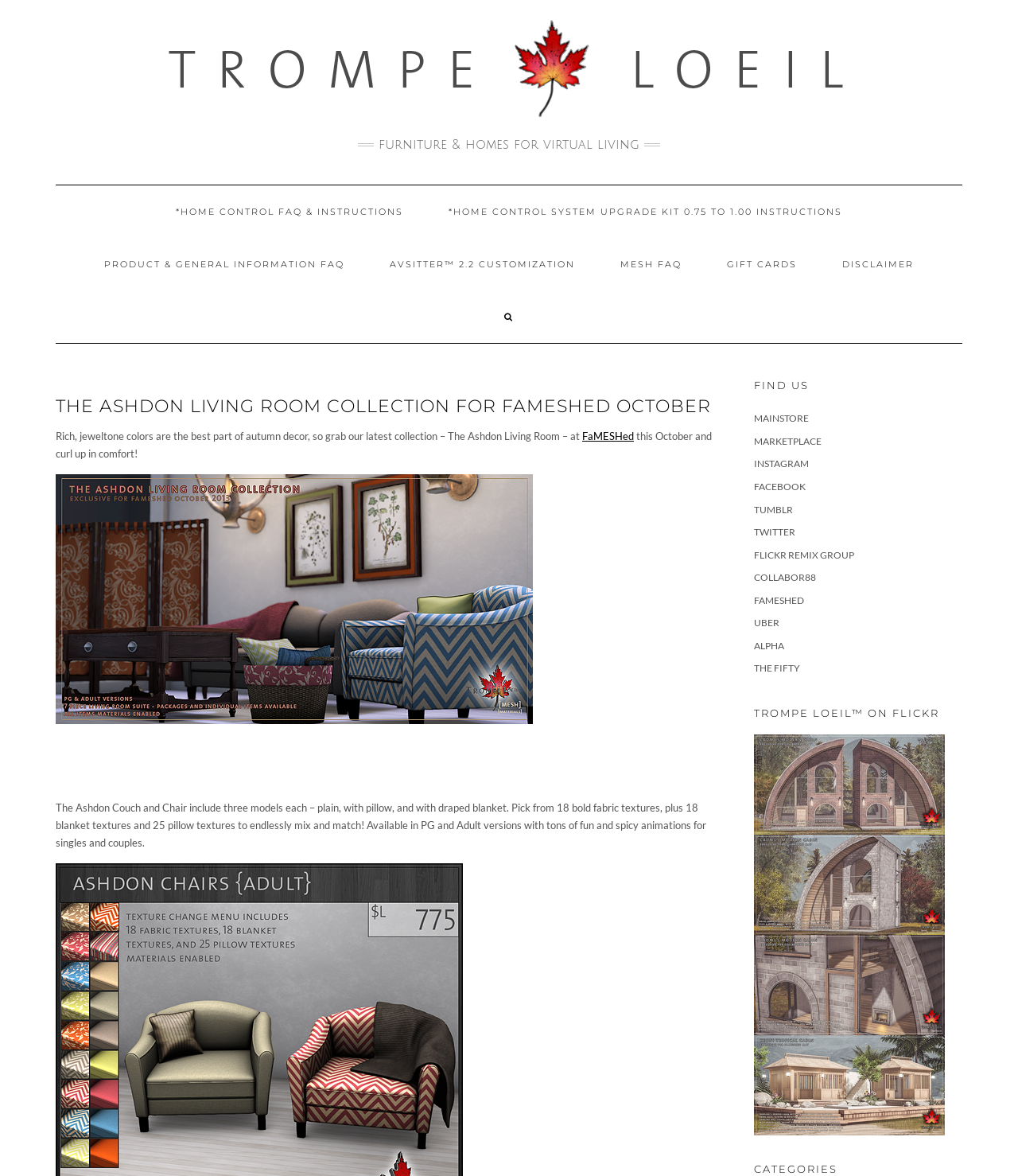Determine the main text heading of the webpage and provide its content.

THE ASHDON LIVING ROOM COLLECTION FOR FAMESHED OCTOBER